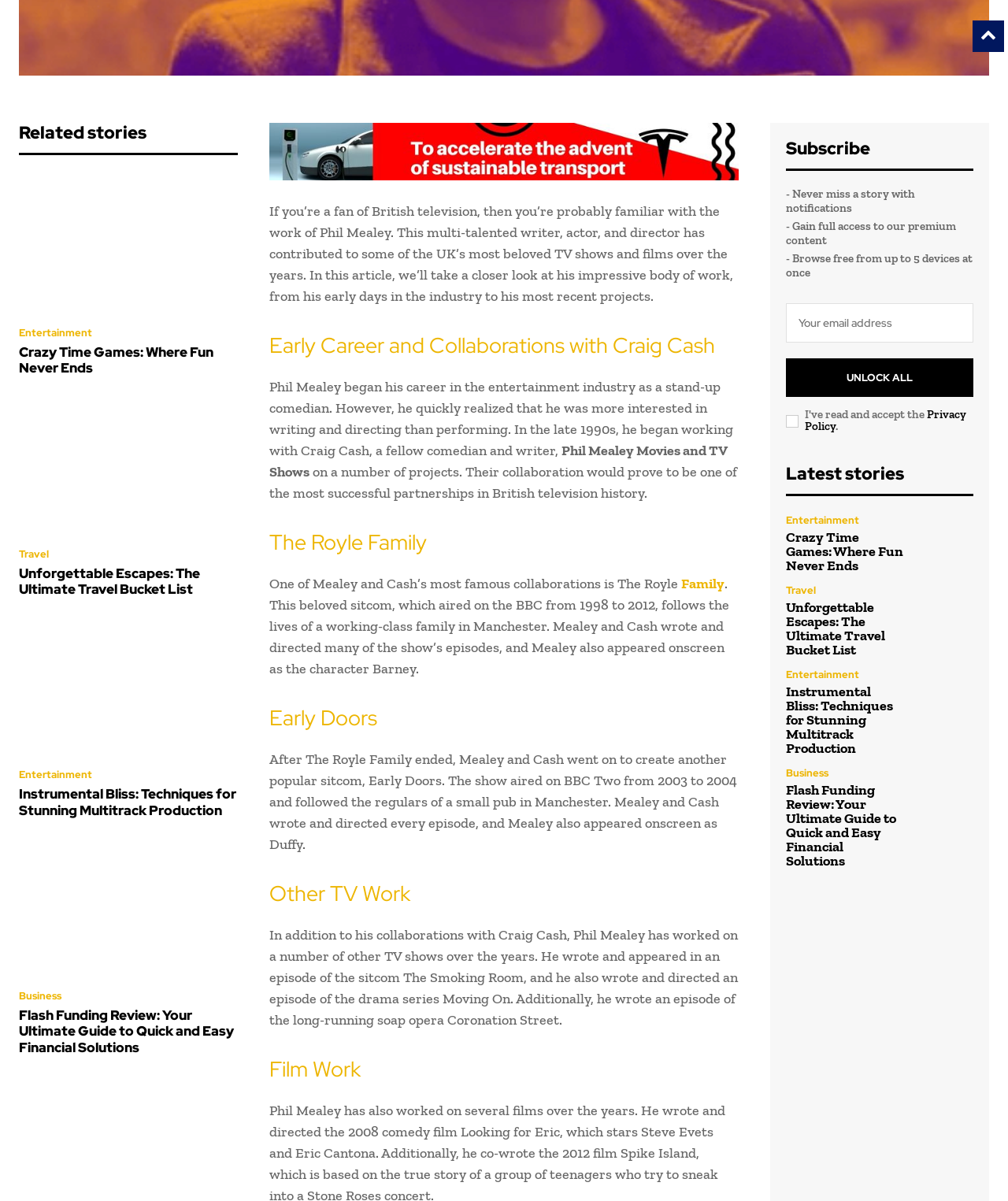Identify the bounding box coordinates for the element that needs to be clicked to fulfill this instruction: "Click on the 'Crazy Time Games: Where Fun Never Ends' link". Provide the coordinates in the format of four float numbers between 0 and 1: [left, top, right, bottom].

[0.019, 0.146, 0.236, 0.262]